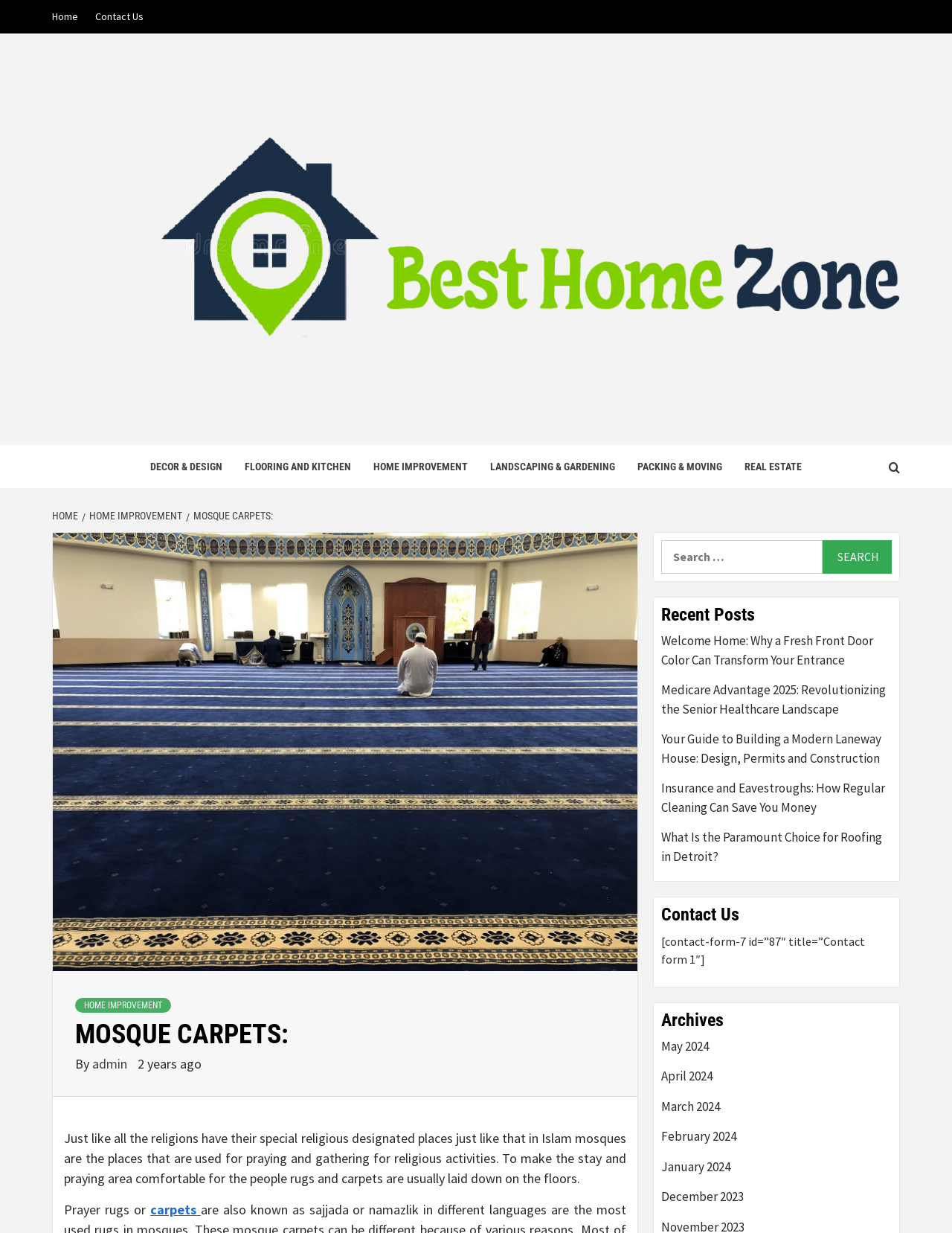Please identify the coordinates of the bounding box for the clickable region that will accomplish this instruction: "Contact Us".

[0.695, 0.734, 0.937, 0.75]